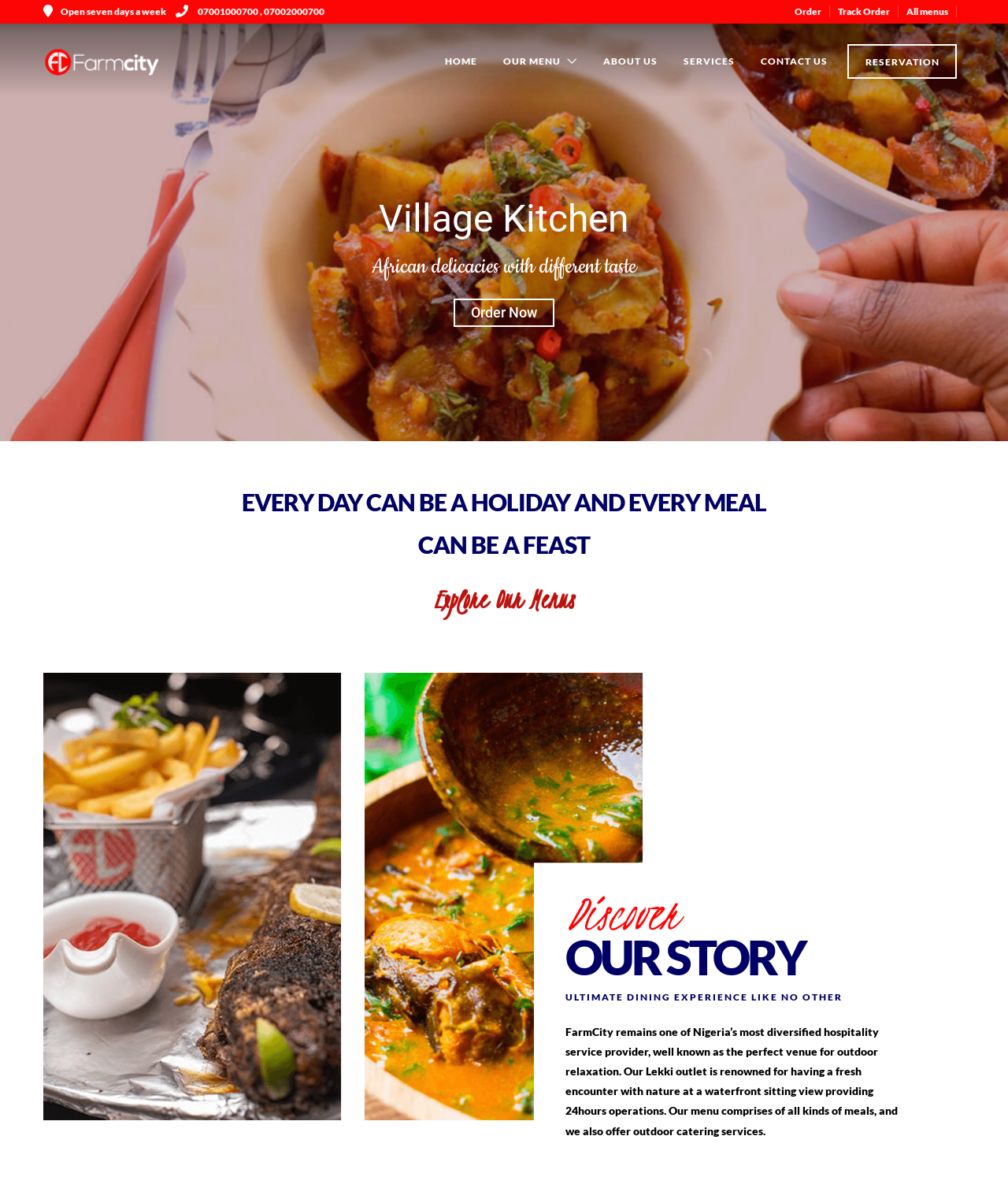Can you find the bounding box coordinates for the UI element given this description: "Home"? Provide the coordinates as four float numbers between 0 and 1: [left, top, right, bottom].

[0.43, 0.02, 0.485, 0.084]